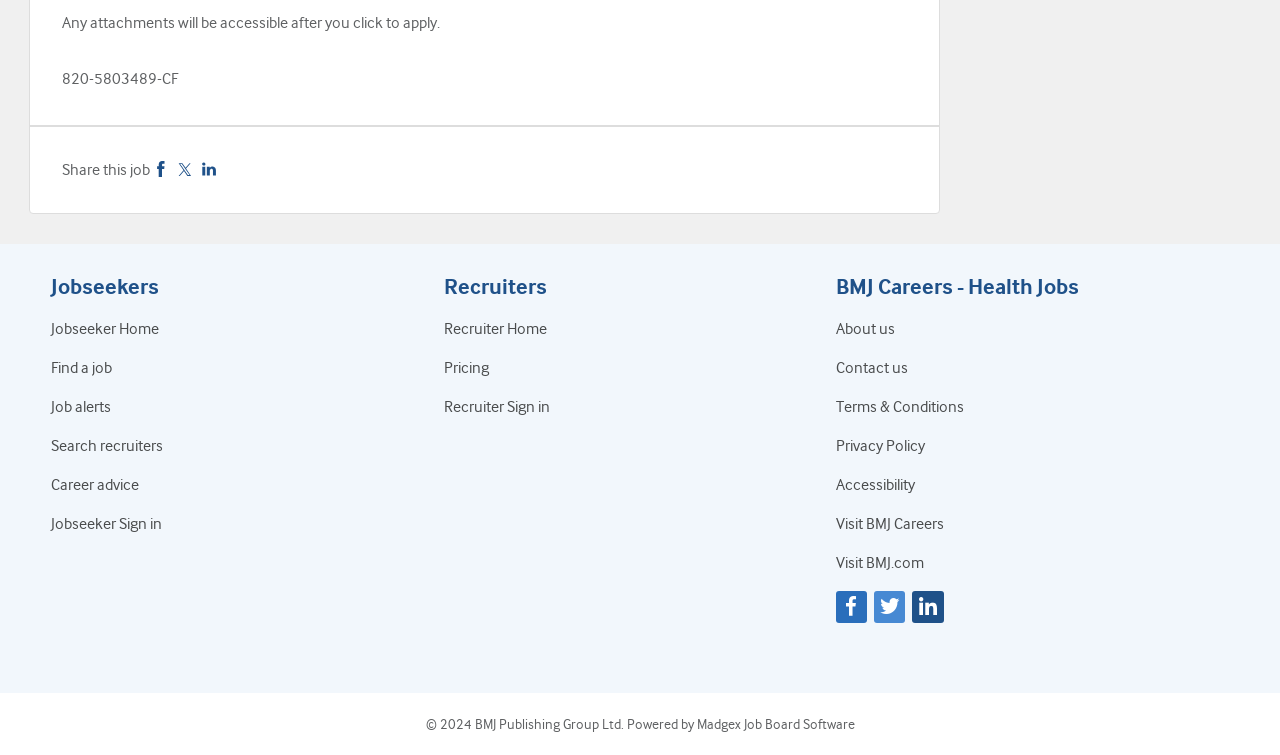Can you find the bounding box coordinates for the element that needs to be clicked to execute this instruction: "Click on the 'Home' menu item"? The coordinates should be given as four float numbers between 0 and 1, i.e., [left, top, right, bottom].

None